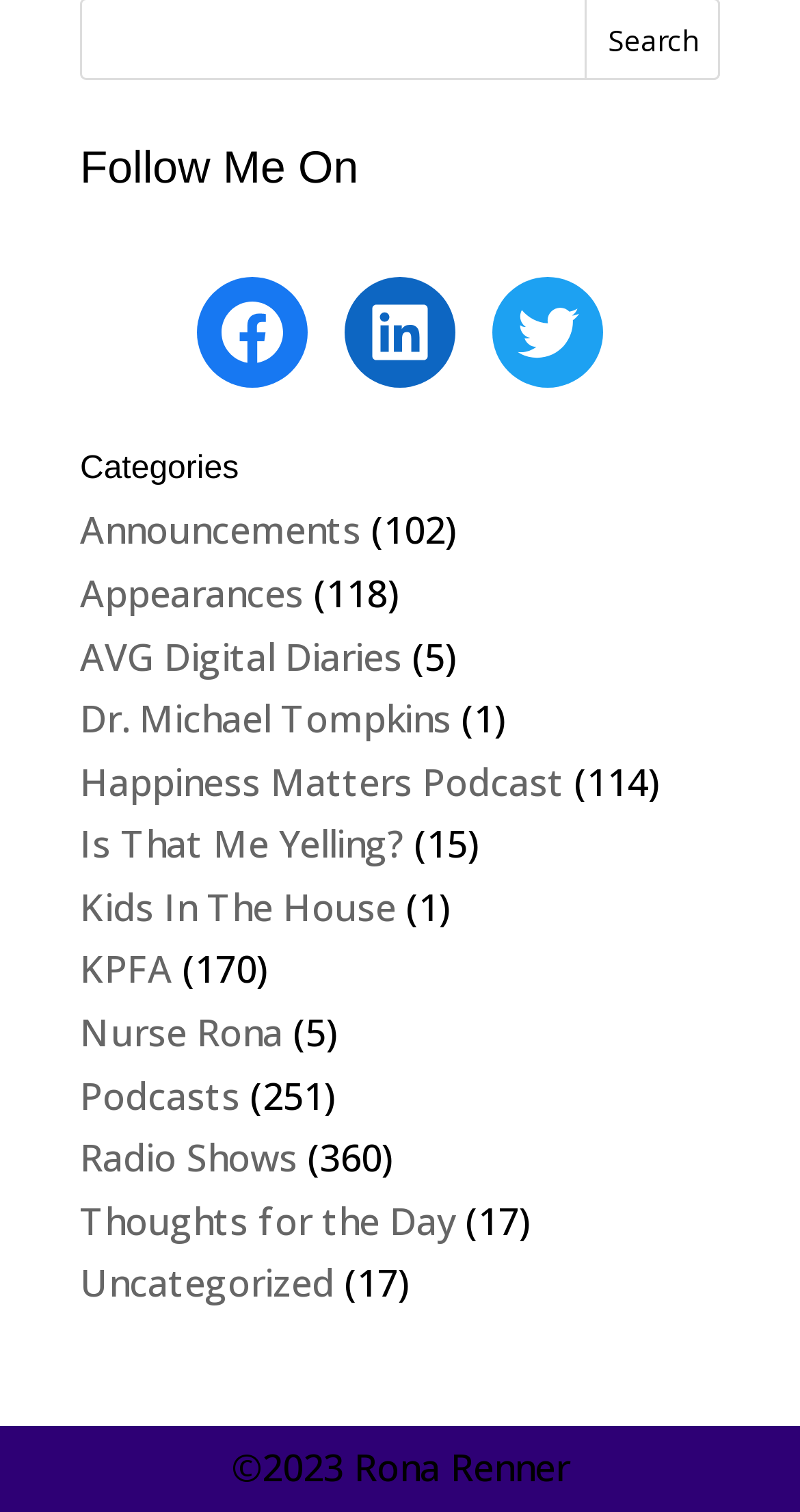Bounding box coordinates should be in the format (top-left x, top-left y, bottom-right x, bottom-right y) and all values should be floating point numbers between 0 and 1. Determine the bounding box coordinate for the UI element described as: Appearances

[0.1, 0.376, 0.379, 0.408]